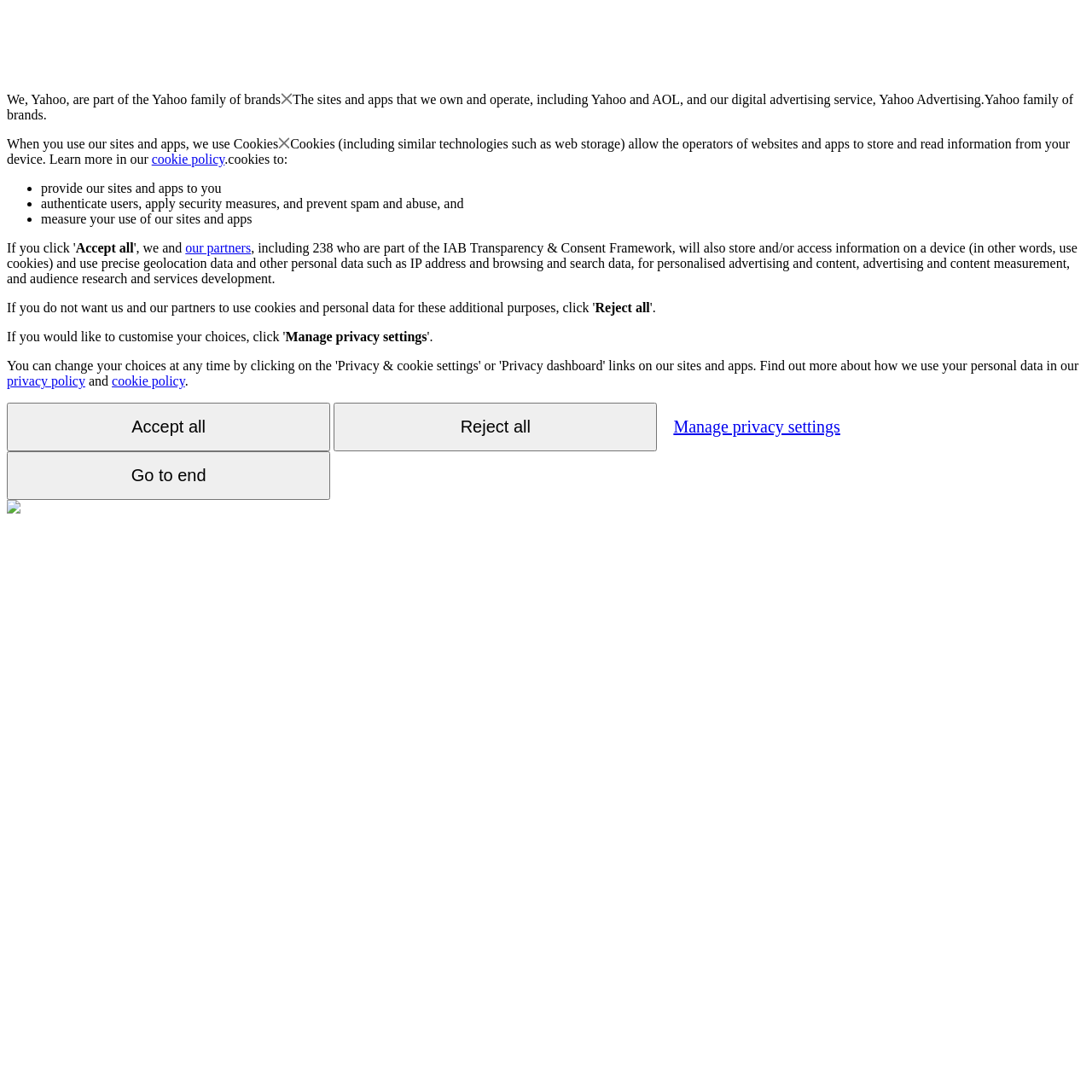Describe all visible elements and their arrangement on the webpage.

The webpage appears to be a privacy policy or consent page for Yahoo. At the top, there is a brief introduction stating that Yahoo is part of the Yahoo family of brands. Below this, there is a section explaining how Yahoo uses cookies and other technologies to store and read information from users' devices. This section includes a link to the cookie policy.

The page then lists the purposes for which Yahoo uses cookies, including providing its sites and apps, authenticating users, applying security measures, and measuring user behavior. Each of these points is marked with a bullet point.

Below this list, there are three buttons: "Accept all", "Reject all", and "Manage privacy settings". The "Accept all" button is located near the top of this section, while the "Reject all" button is positioned below it, and the "Manage privacy settings" button is at the bottom.

To the right of the "Accept all" button, there is a link to "our partners", which is part of a sentence explaining how Yahoo's partners will also store and access information on users' devices.

At the bottom of the page, there are three more links: "privacy policy", "cookie policy", and "Go to end". There is also a small image located at the bottom left corner of the page.